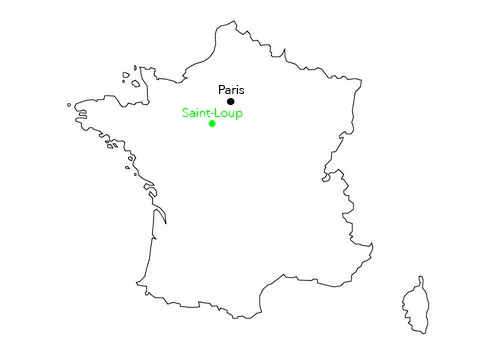Examine the image and give a thorough answer to the following question:
What is the significance of the green dot?

The green dot represents Saint-Loup, which is the site for the Korebaju art project, an ongoing artistic initiative that takes place in the small village of Saint-Loup, located in Eure-et-Loir, France.